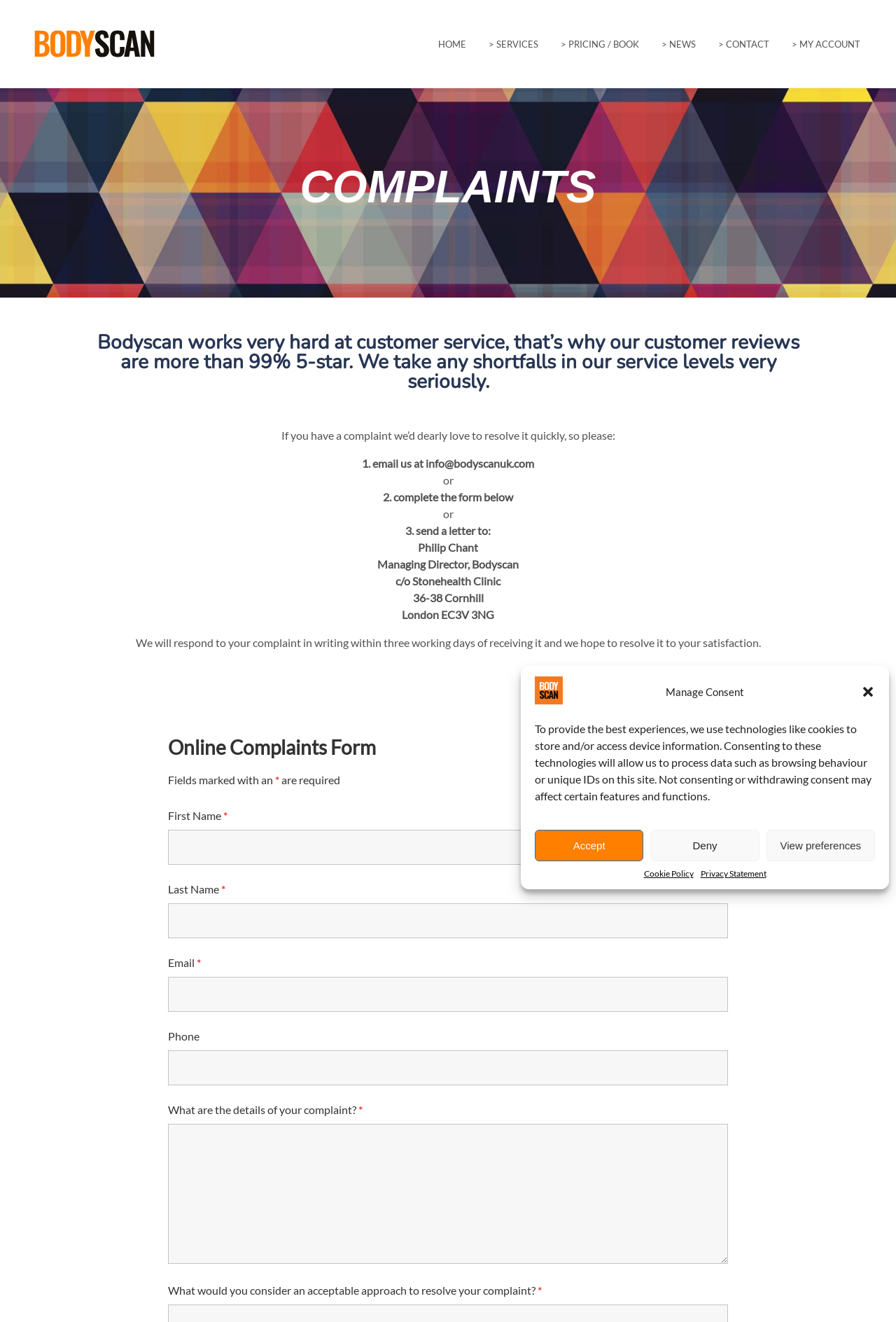Please identify the bounding box coordinates of the clickable area that will fulfill the following instruction: "Fill in the 'What are the details of your complaint?' field". The coordinates should be in the format of four float numbers between 0 and 1, i.e., [left, top, right, bottom].

[0.188, 0.85, 0.812, 0.956]